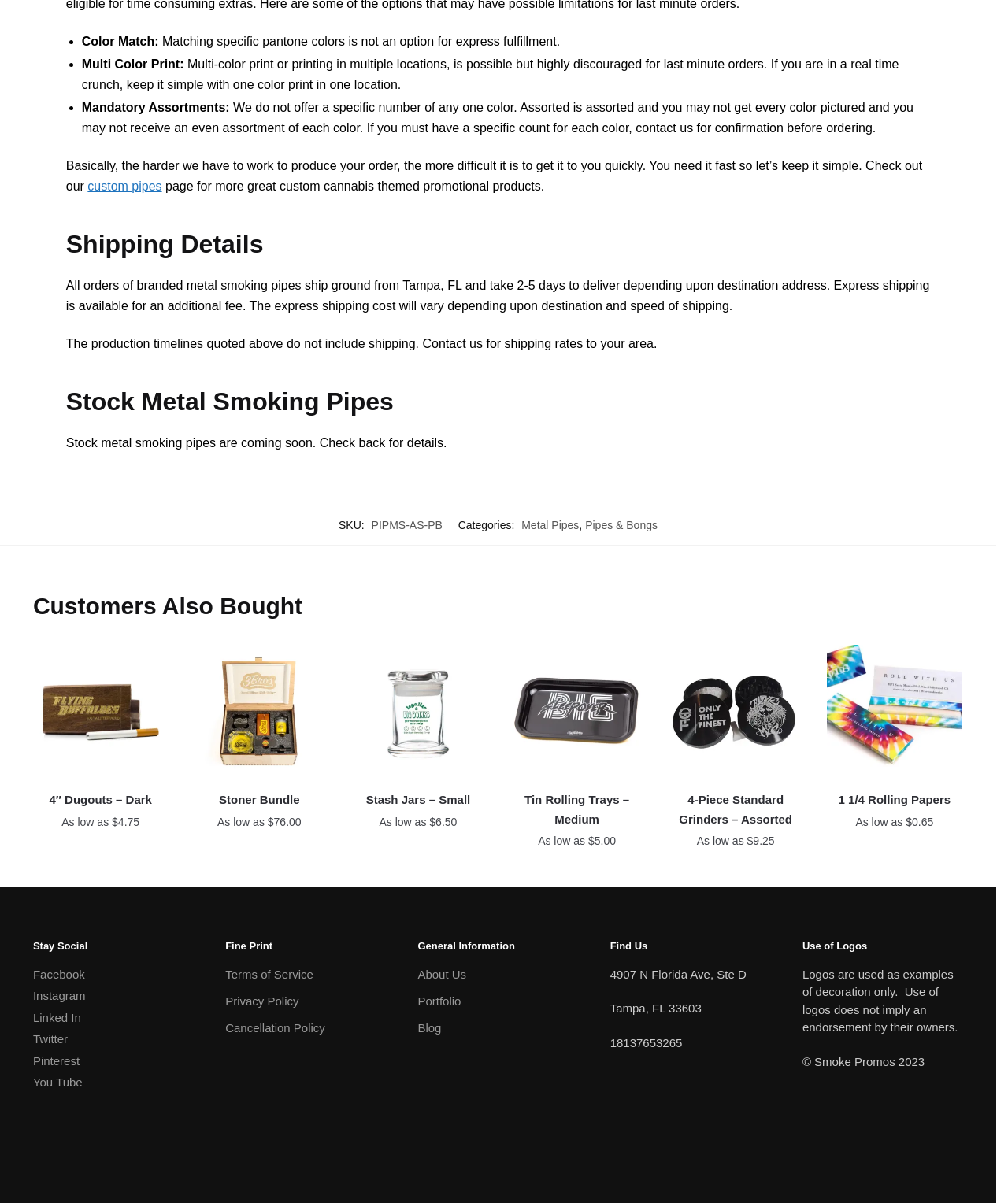What is the category of the product with SKU 'PIPMS-AS-PB'?
Refer to the image and provide a detailed answer to the question.

The webpage lists 'Categories:' as 'Metal Pipes, Pipes & Bongs' for the product with SKU 'PIPMS-AS-PB', indicating that this product belongs to these categories.